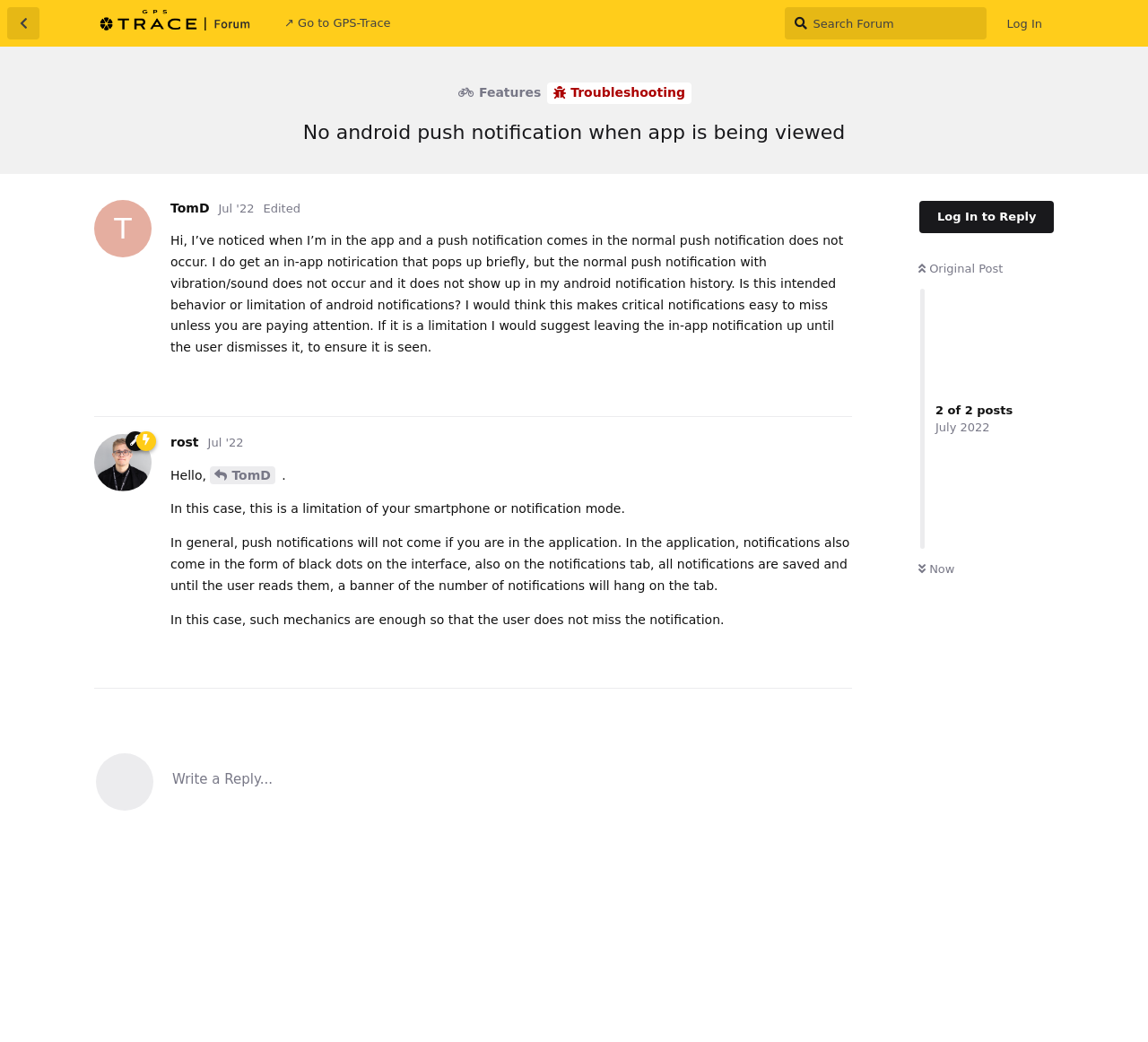Provide a single word or phrase answer to the question: 
Who replied to the original post?

rost